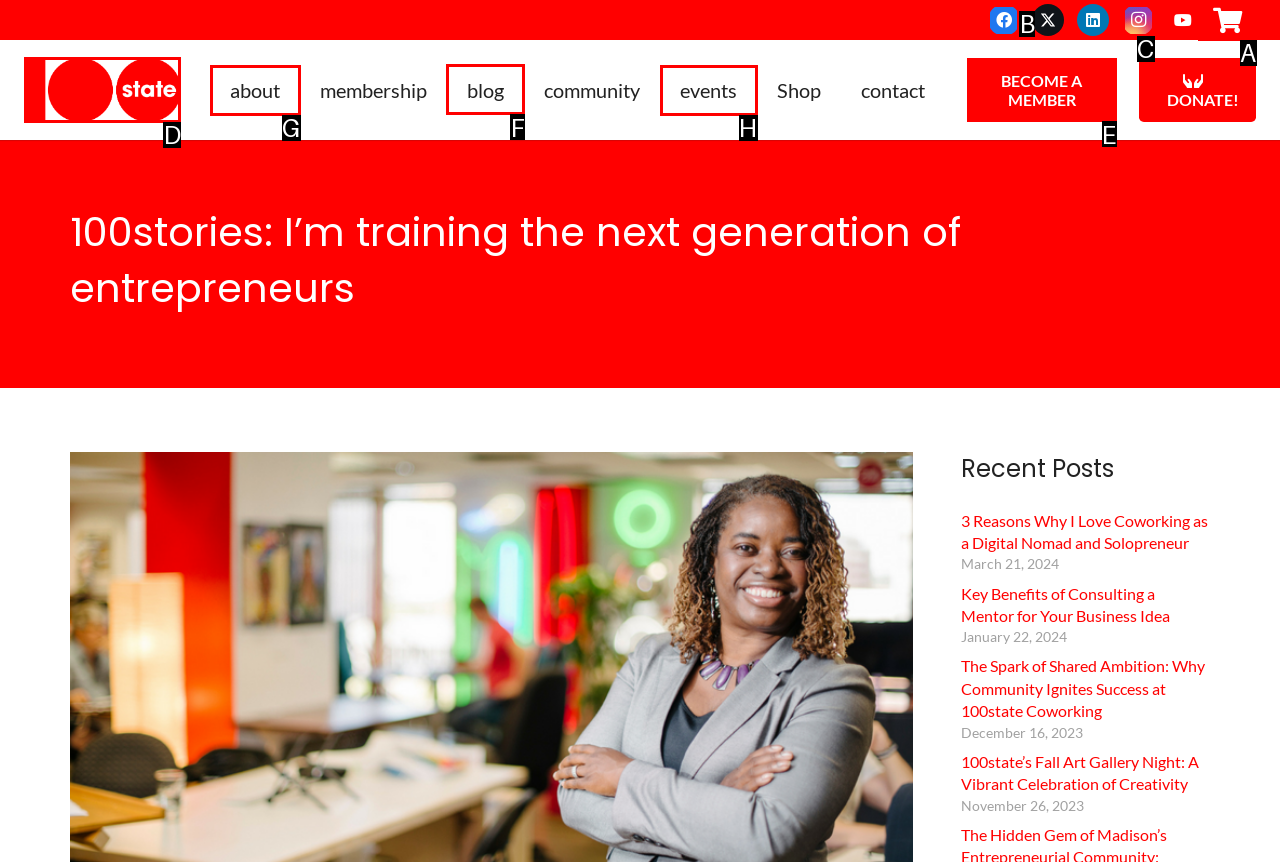Identify the HTML element to click to execute this task: Check out the blog Respond with the letter corresponding to the proper option.

F